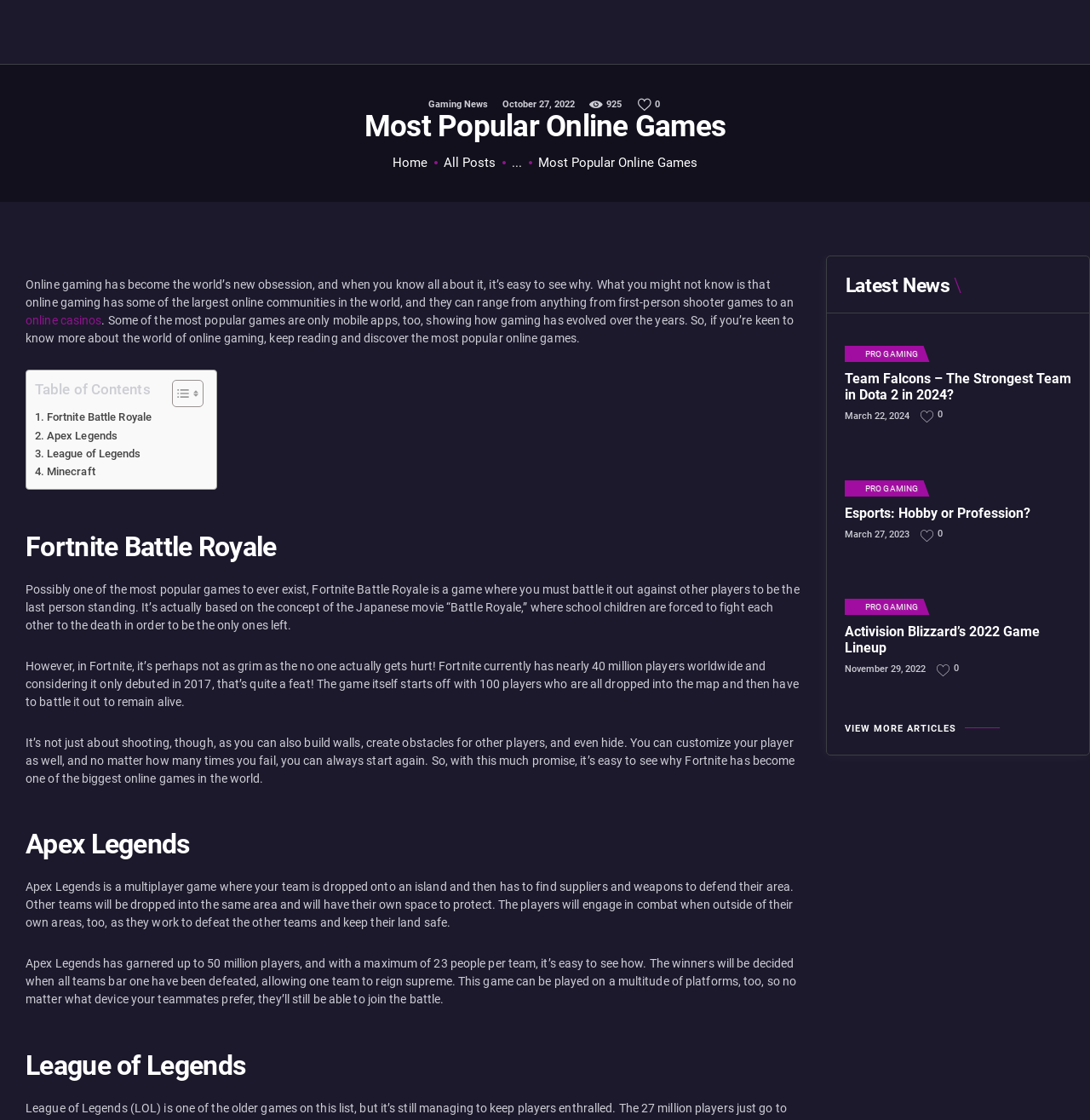Using the details from the image, please elaborate on the following question: How many million players does Fortnite have?

I found the answer by reading the text in the section about Fortnite Battle Royale. The text states that Fortnite currently has nearly 40 million players worldwide.